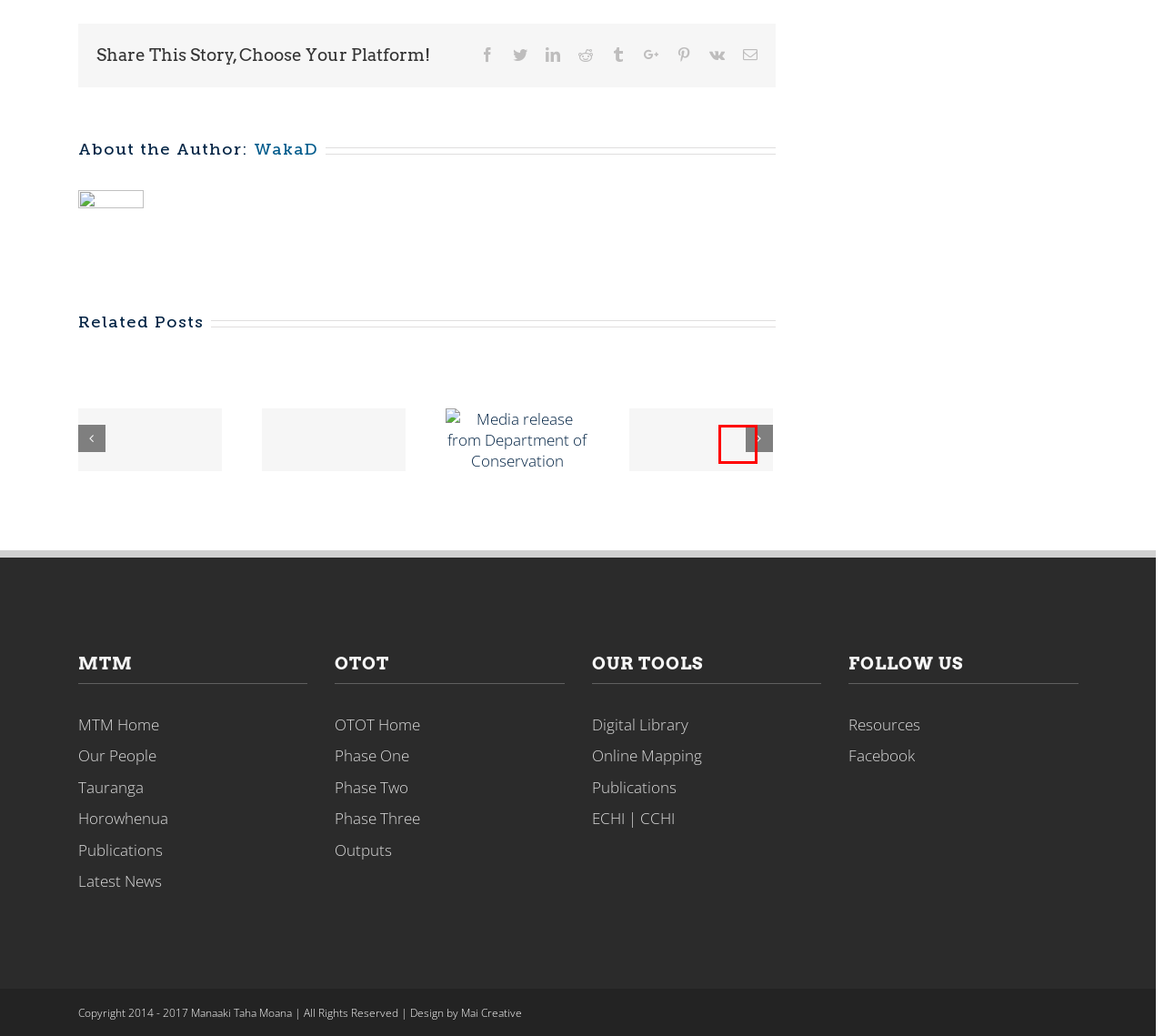Given a screenshot of a webpage with a red bounding box, please pick the webpage description that best fits the new webpage after clicking the element inside the bounding box. Here are the candidates:
A. Manaaki Taha Moana – Manaaki Taha Moana
B. Latest News – Manaaki Taha Moana
C. Phase One – Manaaki Taha Moana
D. CCHI – Manaaki Taha Moana
E. Phase Two – Manaaki Taha Moana
F. Health of Tauranga Harbour – Manaaki Taha Moana
G. Horowhenua – Manaaki Taha Moana
H. Oranga Taiao Oranga Tāngata – Manaaki Taha Moana

F